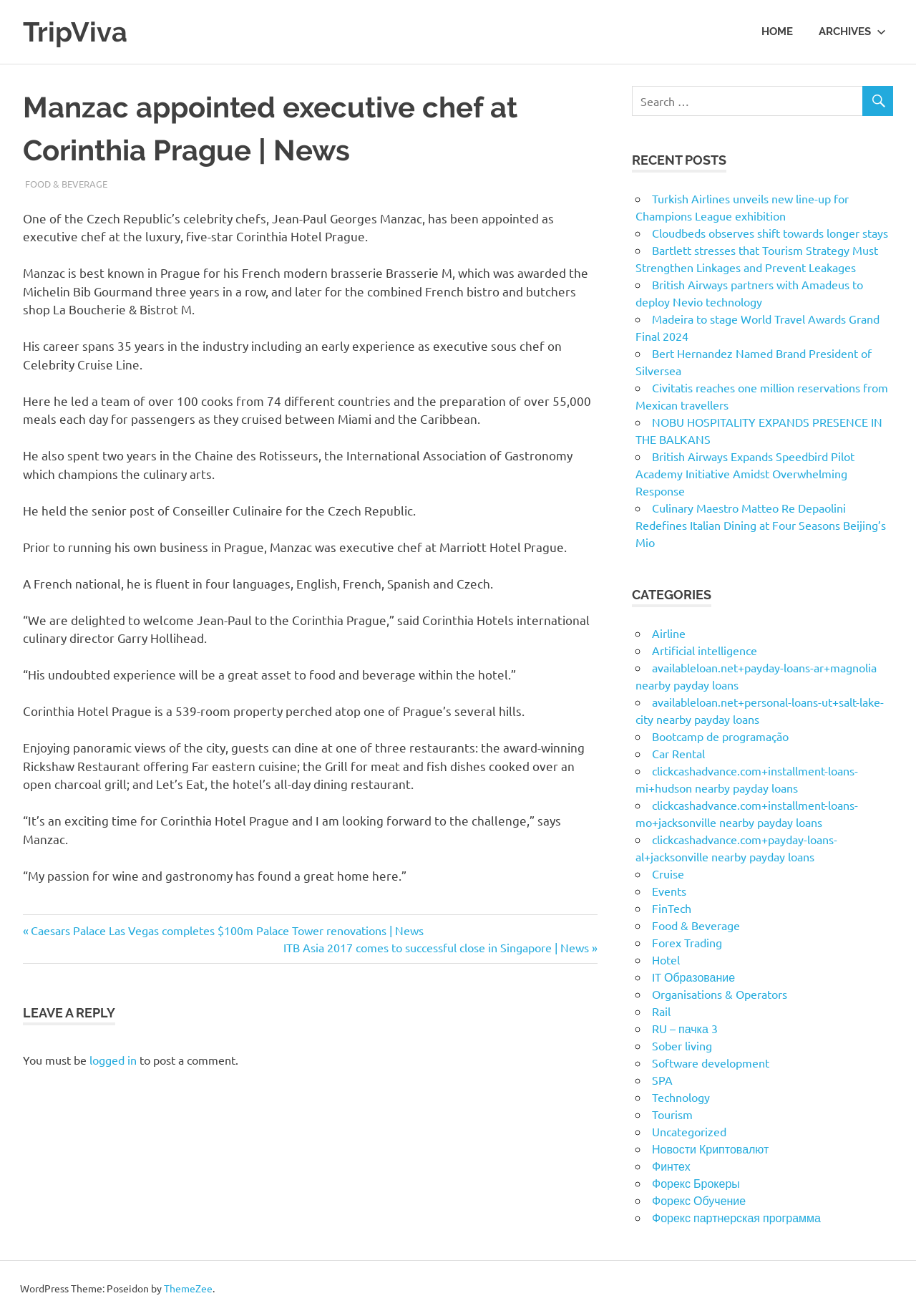Respond to the question below with a concise word or phrase:
What is the name of the restaurant offering Far eastern cuisine in Corinthia Hotel Prague?

Rickshaw Restaurant